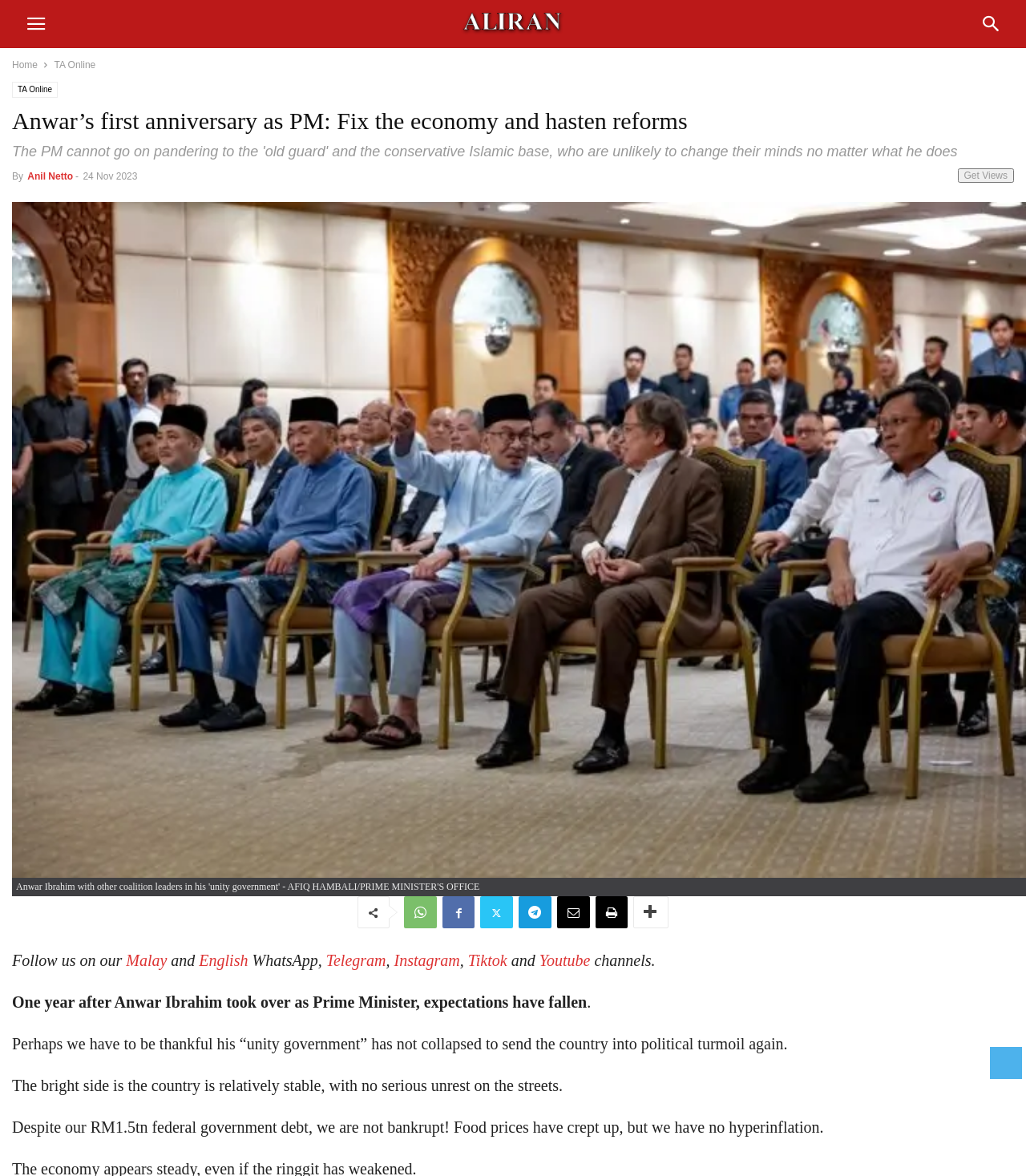Determine the bounding box coordinates for the clickable element required to fulfill the instruction: "Read the article by Anil Netto". Provide the coordinates as four float numbers between 0 and 1, i.e., [left, top, right, bottom].

[0.027, 0.145, 0.071, 0.155]